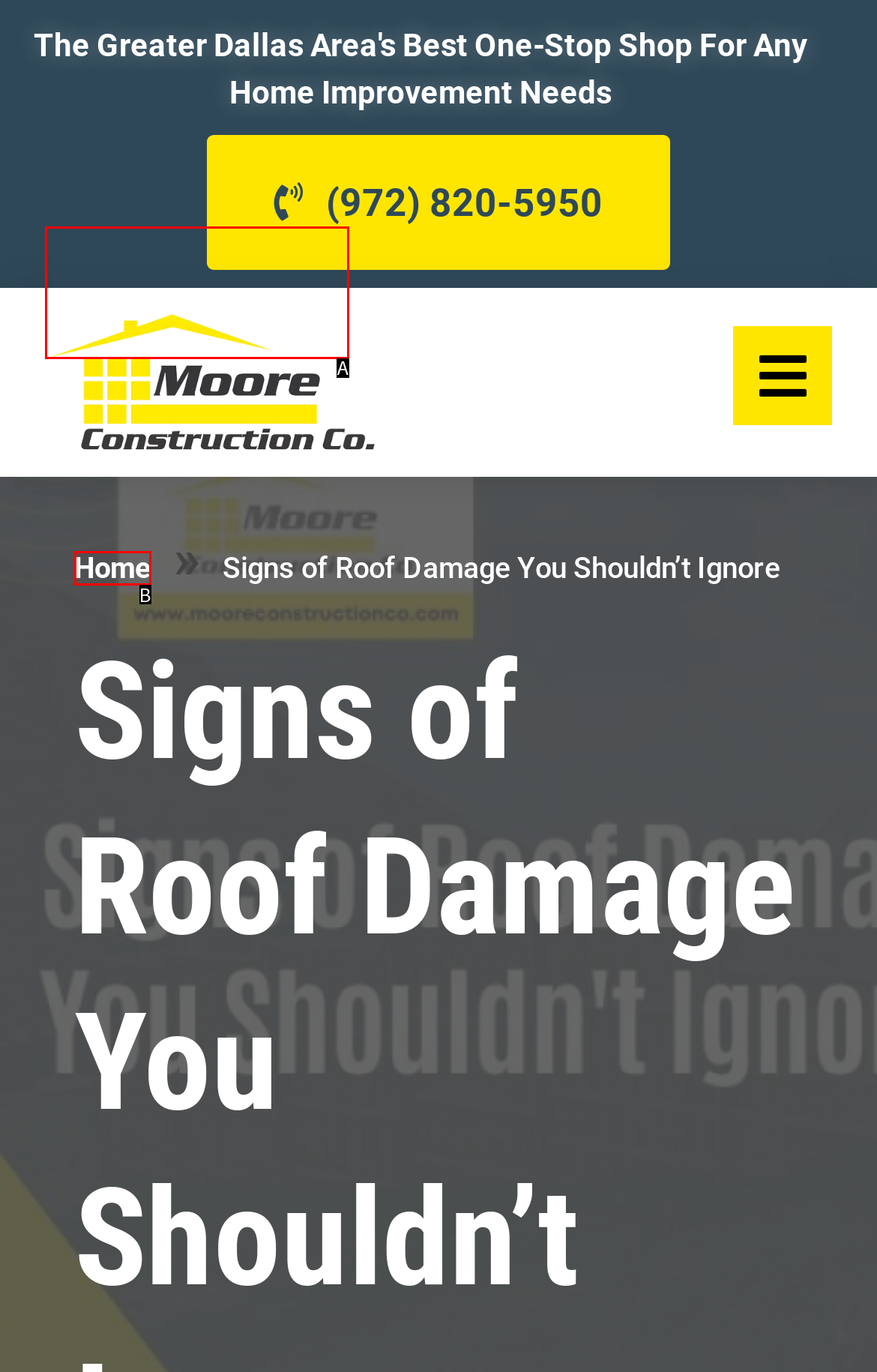Refer to the description: alt="Moore-Construction-logo-white" title="Moore-Construction-logo-white" and choose the option that best fits. Provide the letter of that option directly from the options.

A